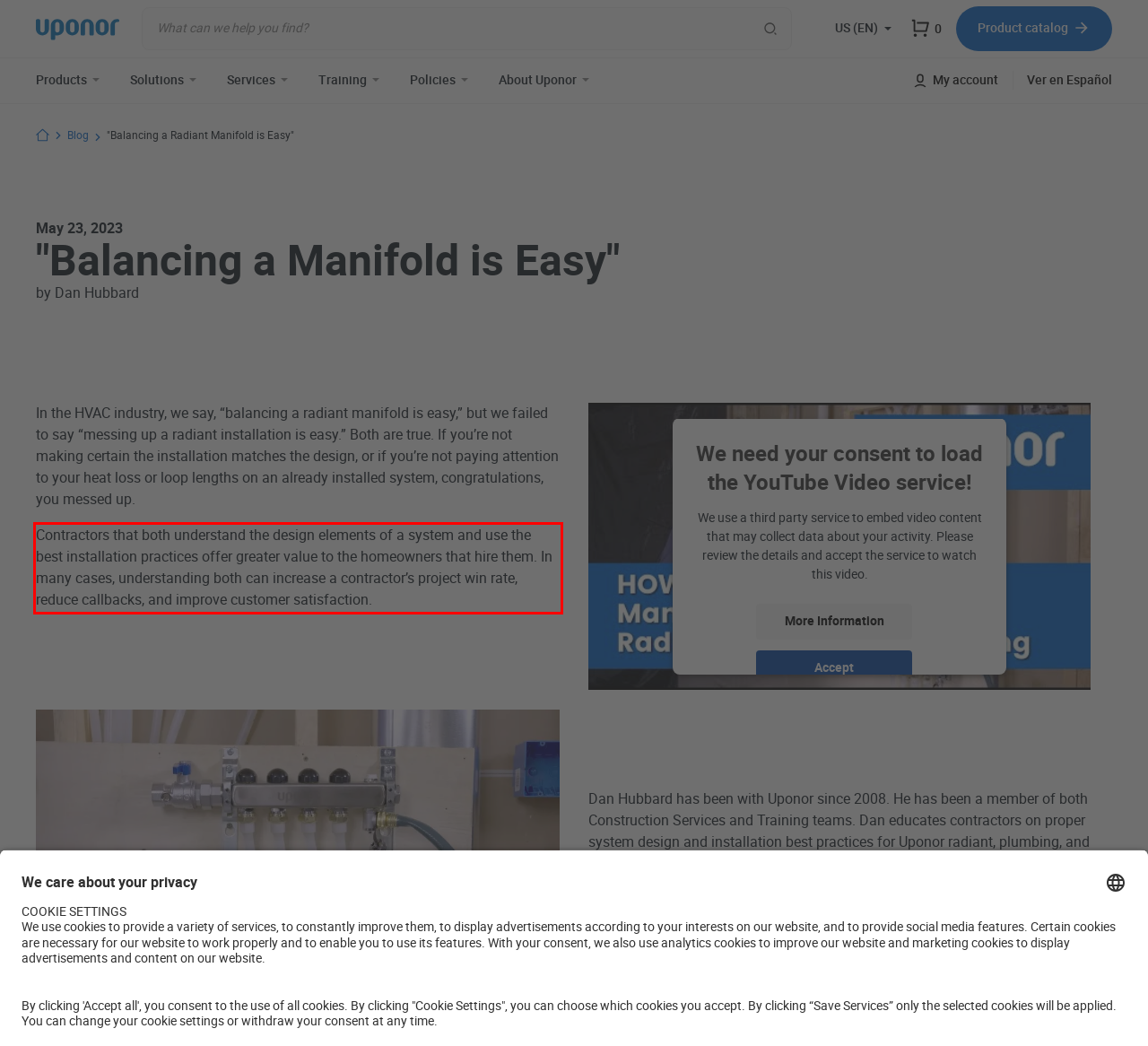You have a screenshot of a webpage with a red bounding box. Identify and extract the text content located inside the red bounding box.

Contractors that both understand the design elements of a system and use the best installation practices offer greater value to the homeowners that hire them. In many cases, understanding both can increase a contractor’s project win rate, reduce callbacks, and improve customer satisfaction.